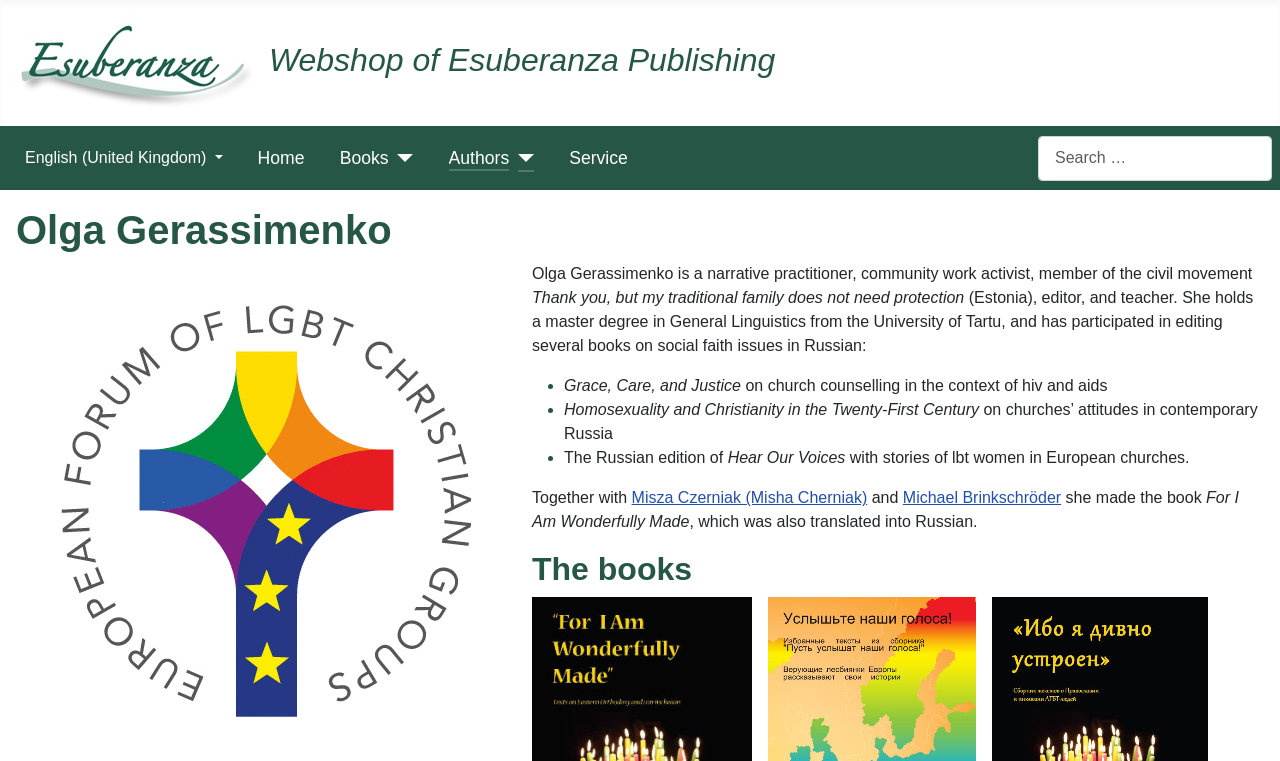Provide the bounding box coordinates for the area that should be clicked to complete the instruction: "Search".

[0.811, 0.178, 0.994, 0.238]